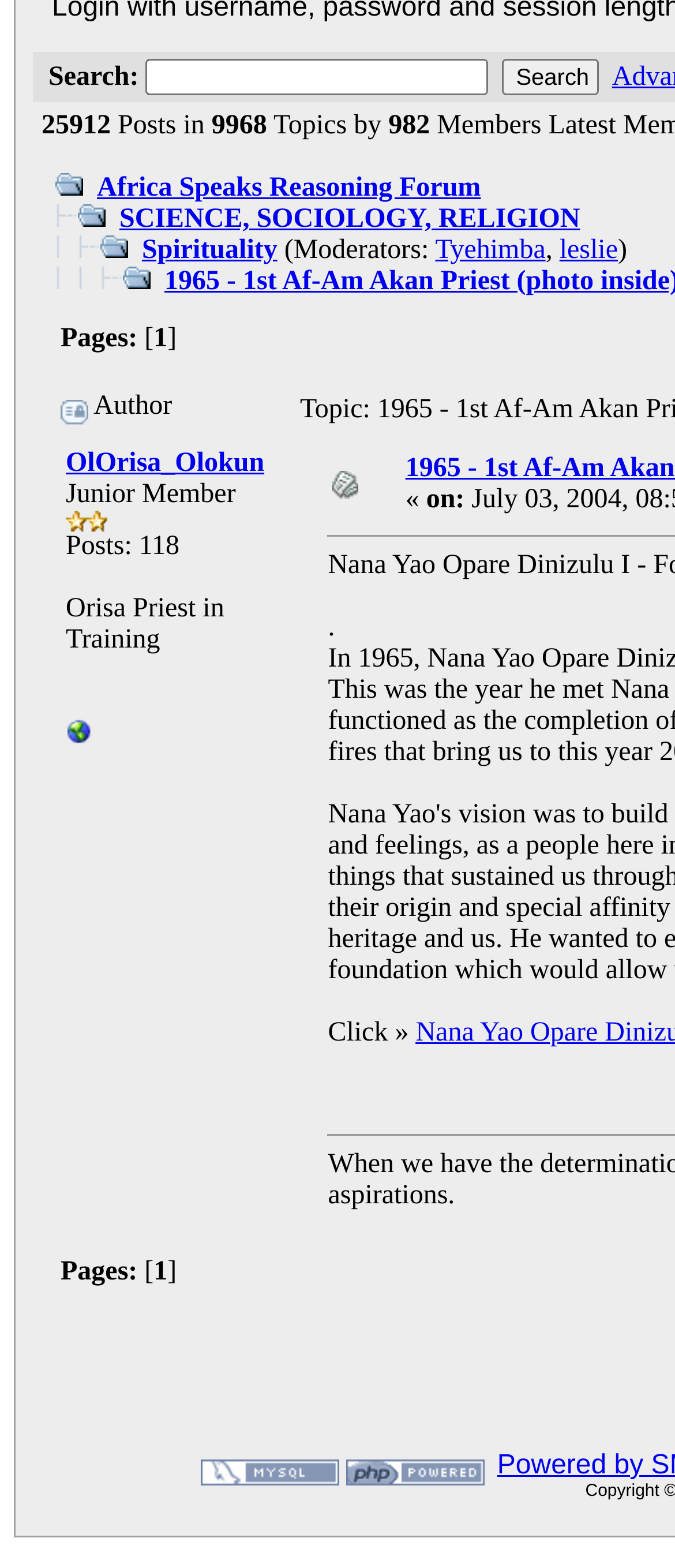Please predict the bounding box coordinates (top-left x, top-left y, bottom-right x, bottom-right y) for the UI element in the screenshot that fits the description: Africa Speaks Reasoning Forum

[0.144, 0.11, 0.712, 0.129]